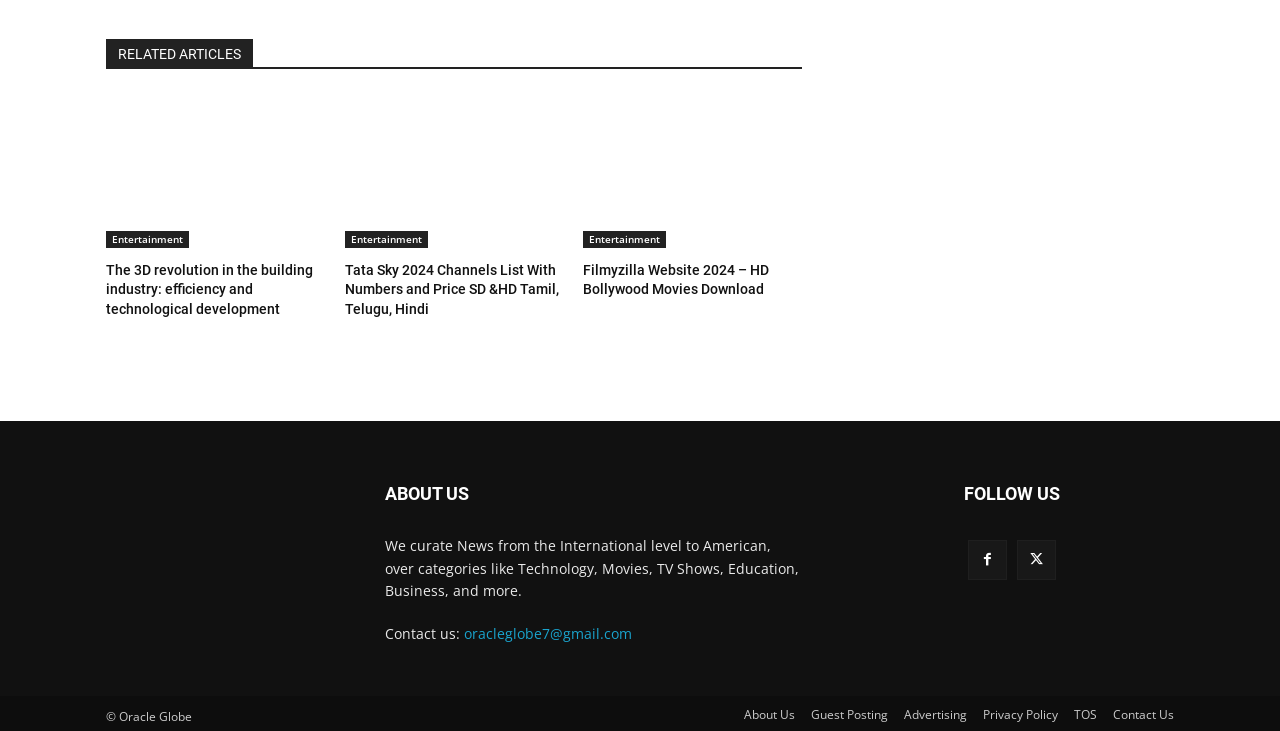Find the bounding box coordinates of the clickable element required to execute the following instruction: "Click on the 'Entertainment' link". Provide the coordinates as four float numbers between 0 and 1, i.e., [left, top, right, bottom].

[0.083, 0.316, 0.148, 0.339]